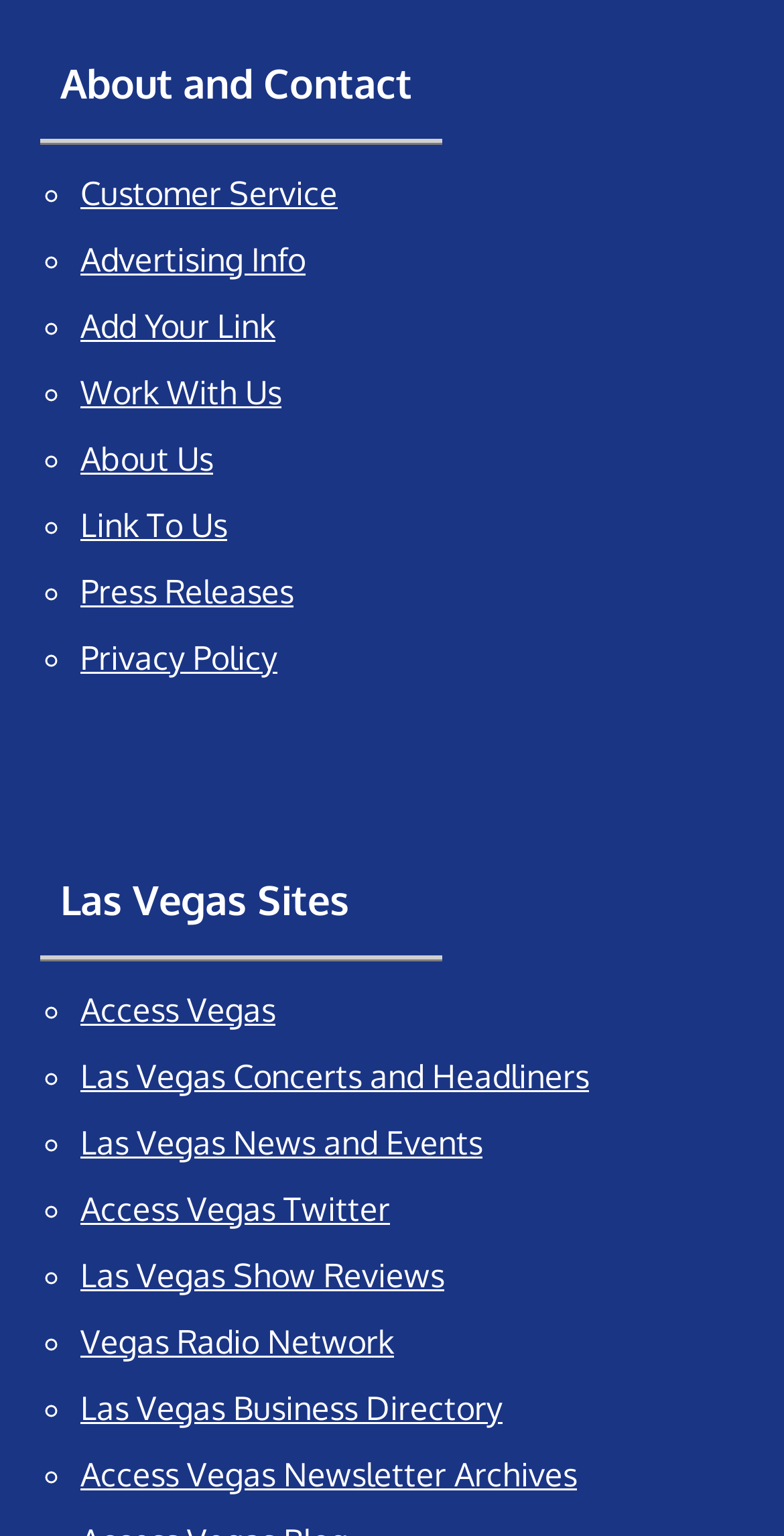Provide a single word or phrase to answer the given question: 
How many links are under 'About and Contact'?

9